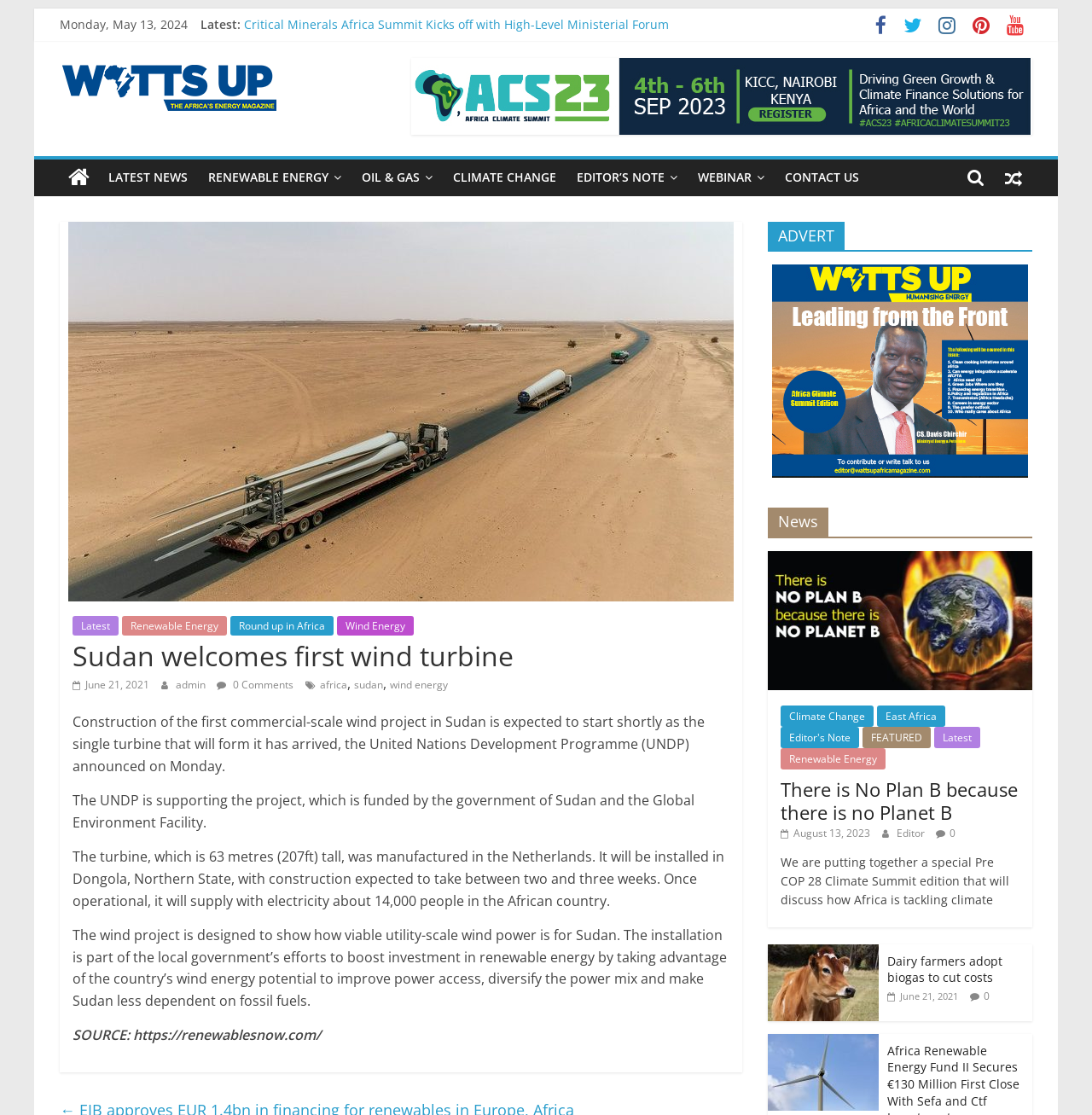Identify the main heading from the webpage and provide its text content.

Sudan welcomes first wind turbine